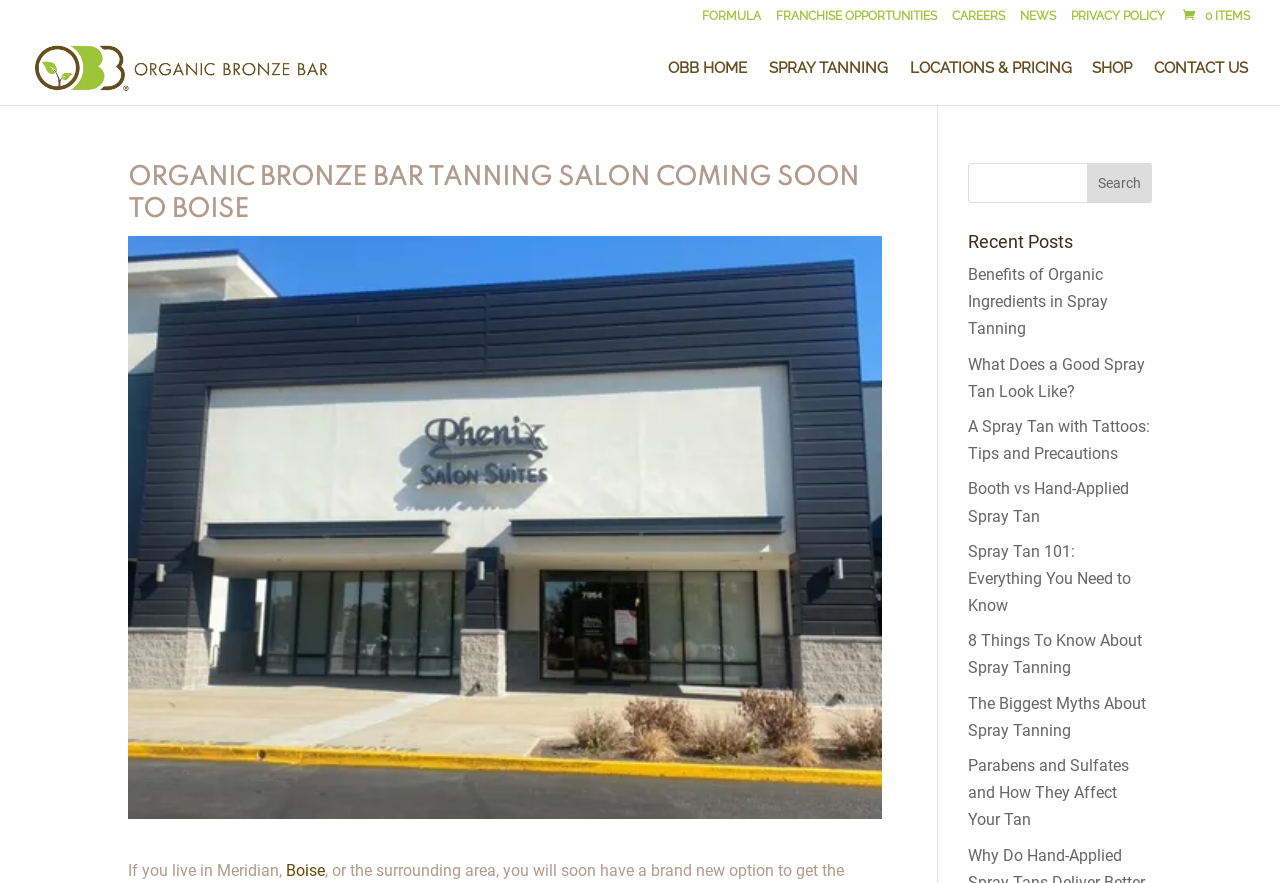Identify and provide the main heading of the webpage.

ORGANIC BRONZE BAR TANNING SALON COMING SOON TO BOISE